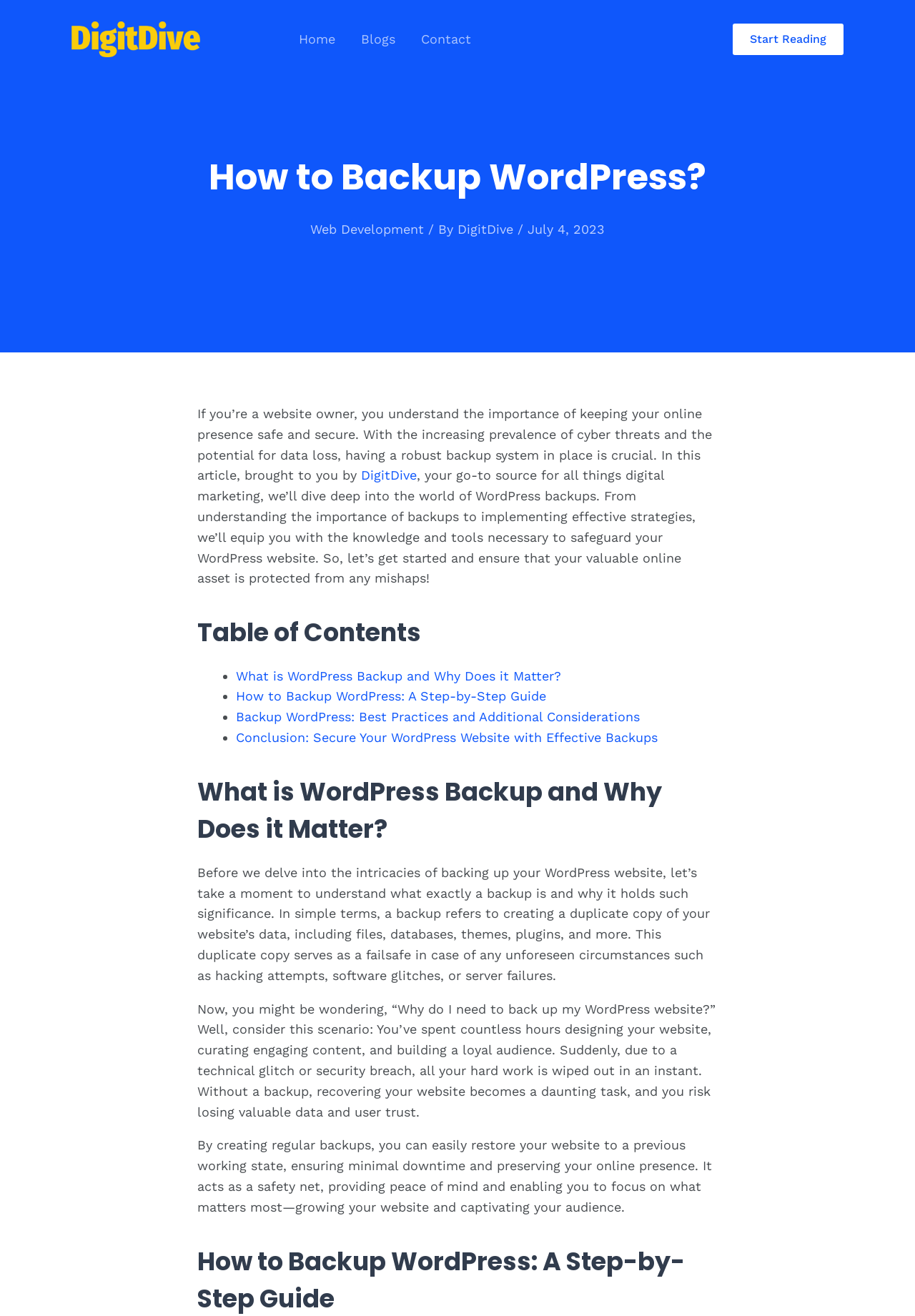Specify the bounding box coordinates of the area to click in order to execute this command: 'Explore Medicare Explained'. The coordinates should consist of four float numbers ranging from 0 to 1, and should be formatted as [left, top, right, bottom].

None